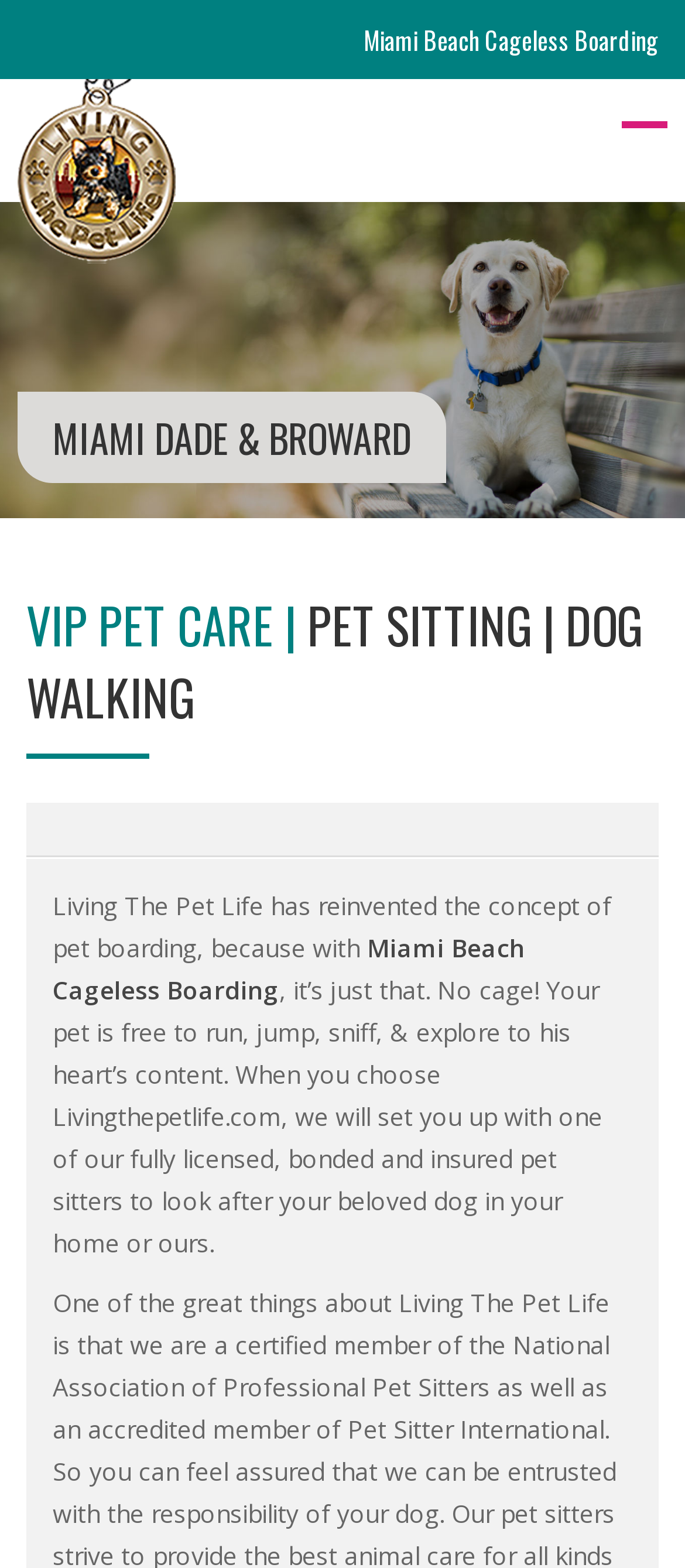Identify the bounding box coordinates for the UI element described as: "alt="Living The Pet Life"".

[0.026, 0.094, 0.256, 0.12]